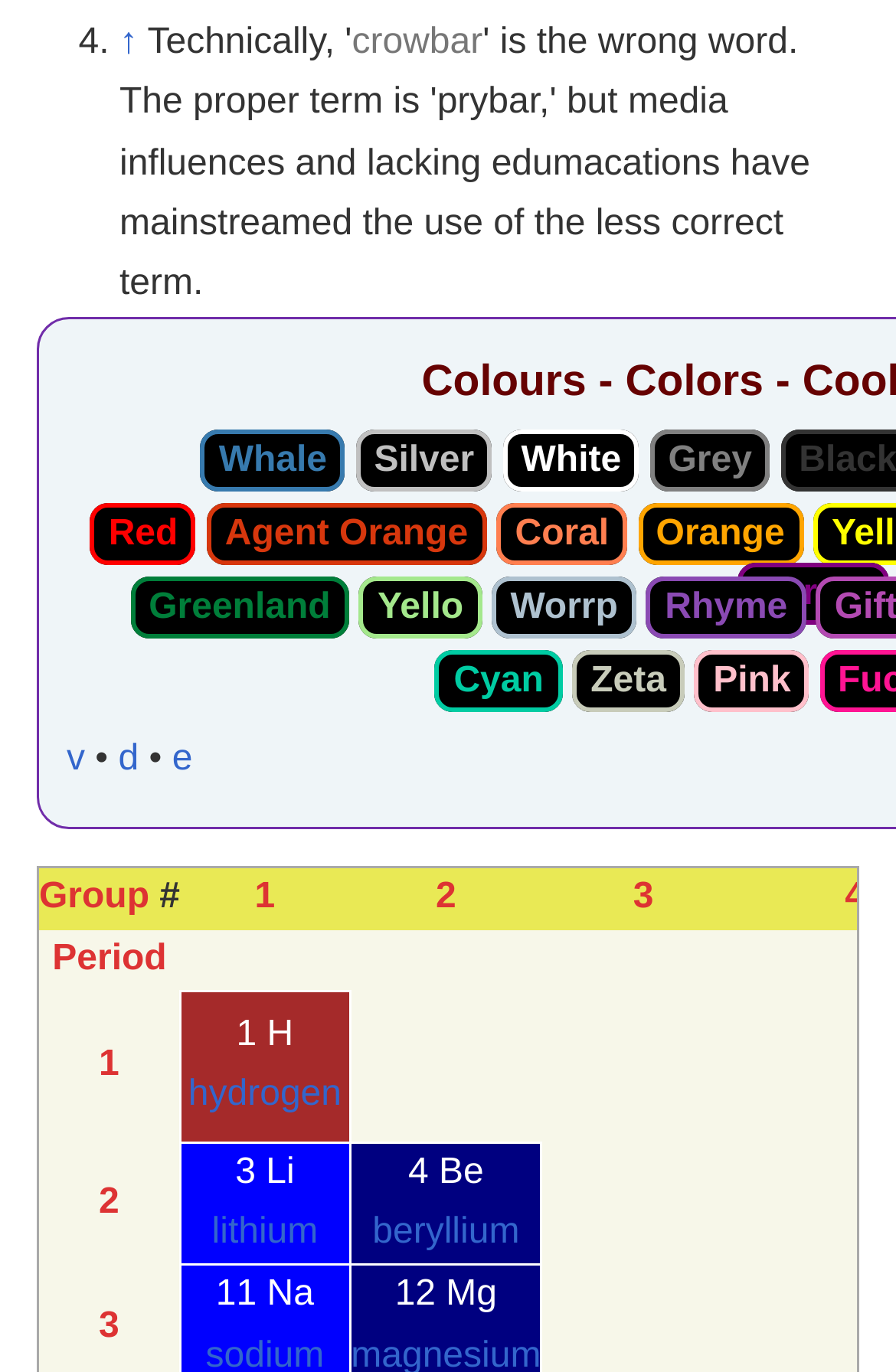How many links are there in the webpage?
Answer the question with just one word or phrase using the image.

24